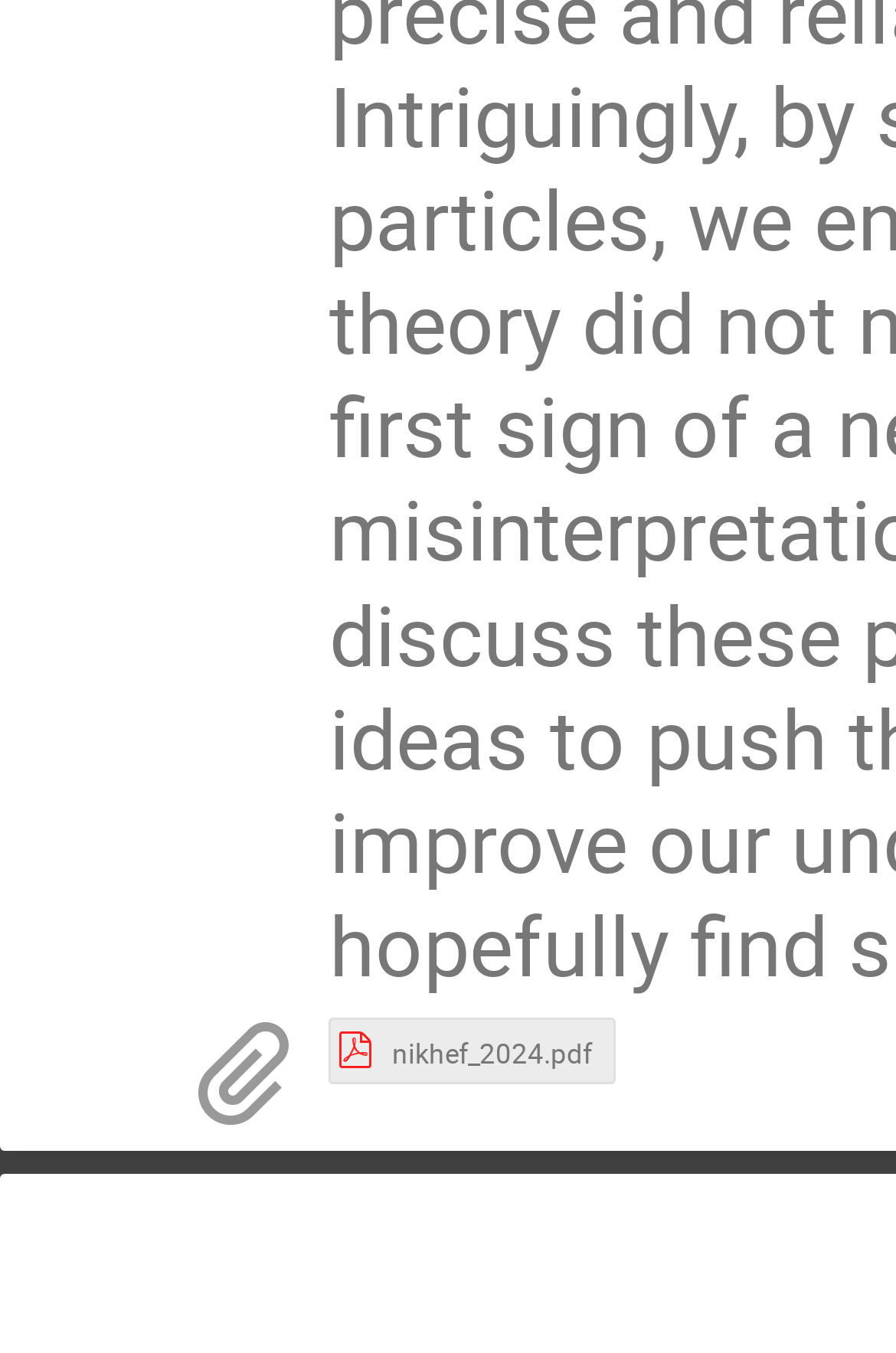Using the provided description: "nikhef_2024.pdf", find the bounding box coordinates of the corresponding UI element. The output should be four float numbers between 0 and 1, in the format [left, top, right, bottom].

[0.367, 0.752, 0.687, 0.802]